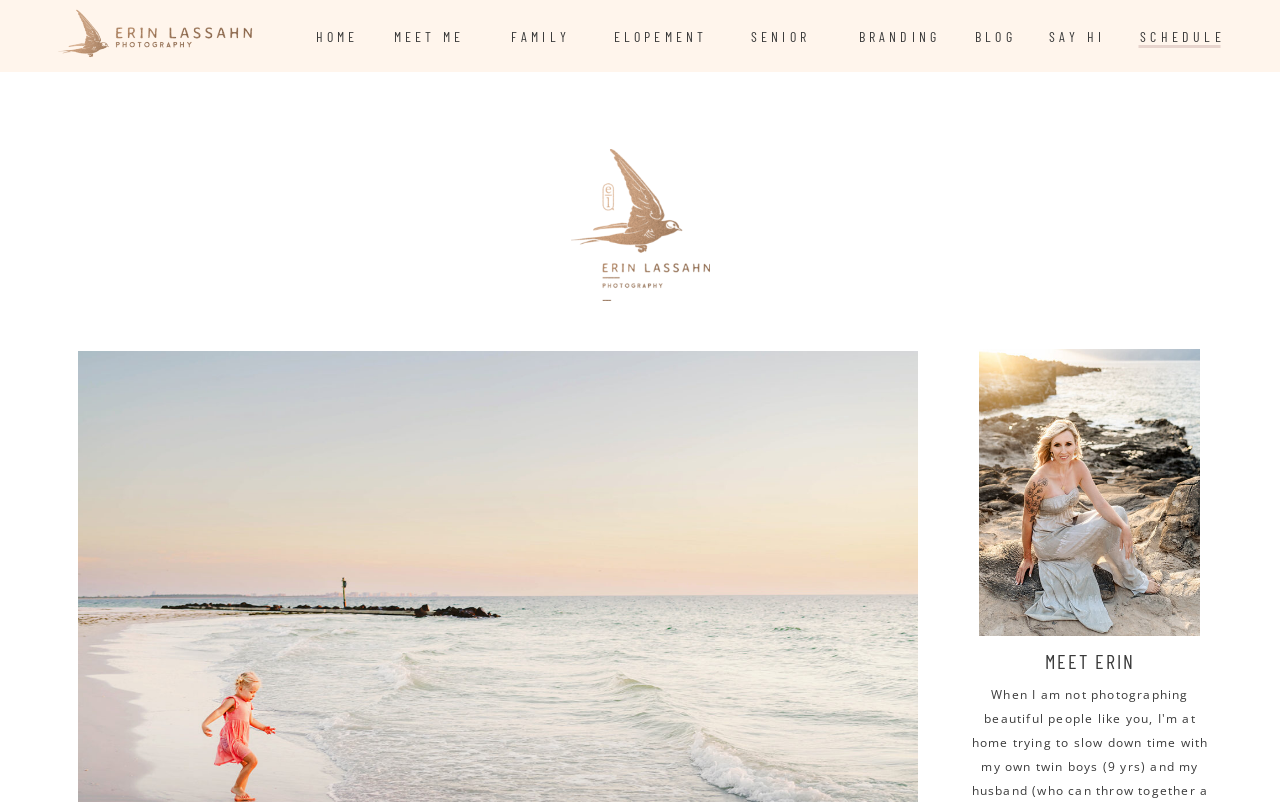Determine the bounding box coordinates of the region that needs to be clicked to achieve the task: "Check SCHEDULE".

[0.891, 0.035, 0.957, 0.056]